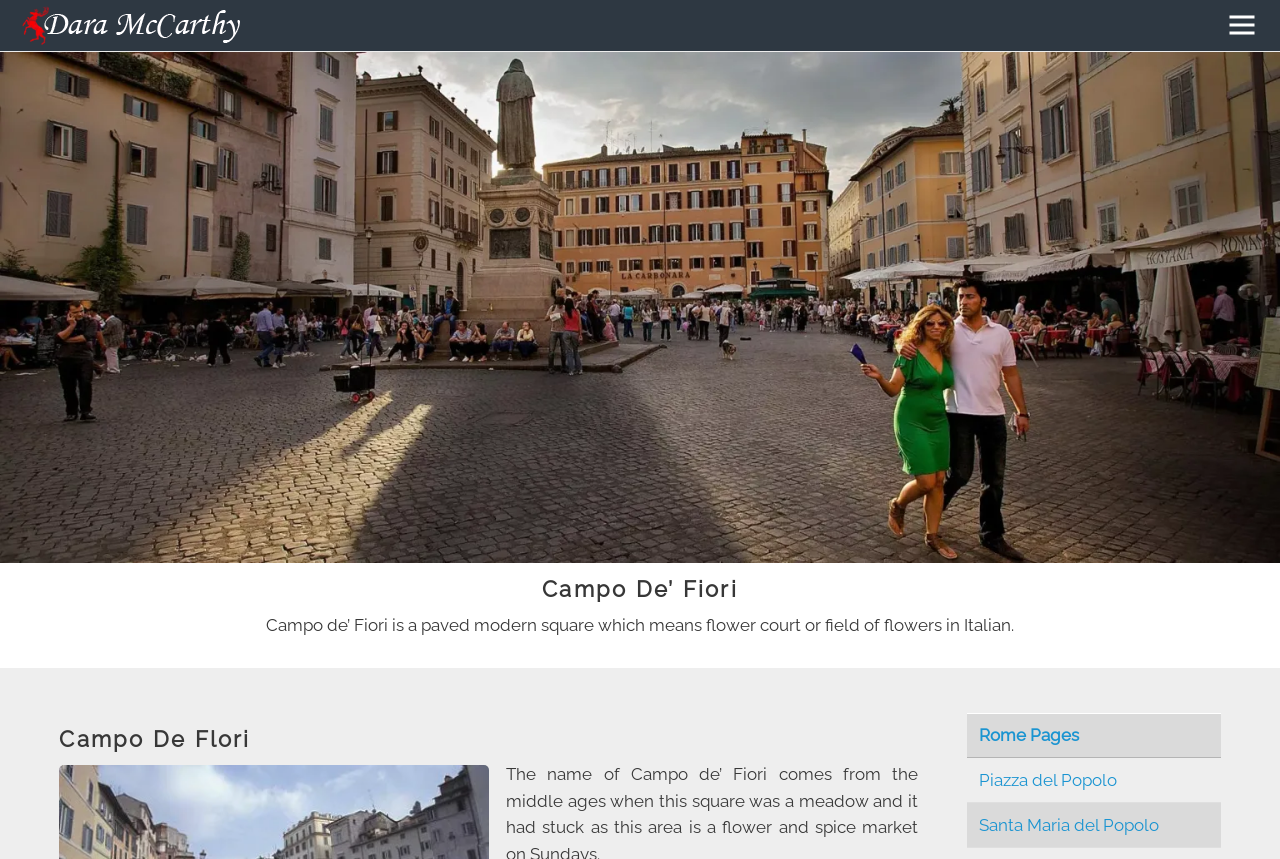Look at the image and write a detailed answer to the question: 
Who is the author of this article?

I found the answer by looking at the link element 'Dara McCarthy' which is located at the top of the page, suggesting that it is the author of the article.